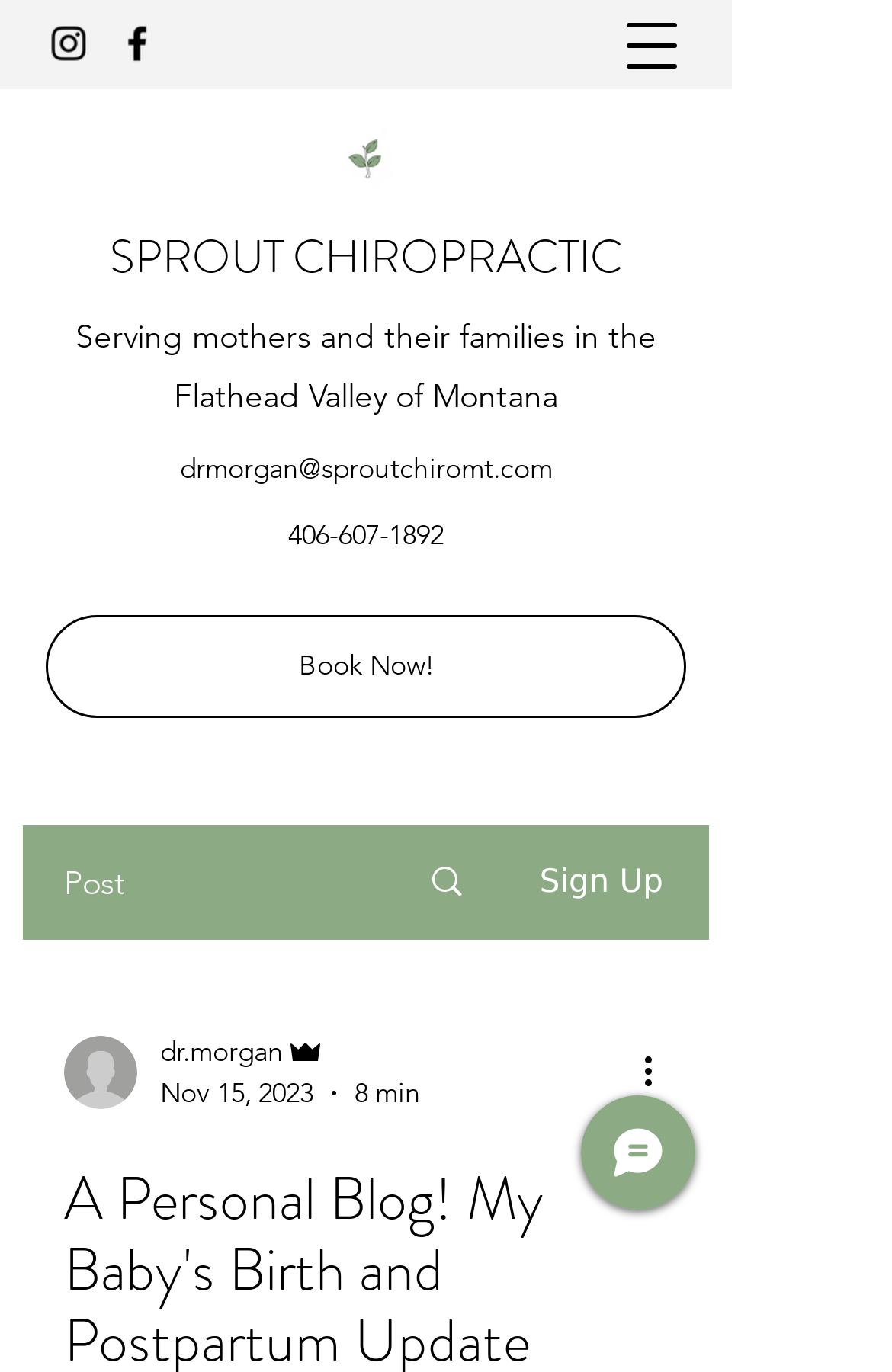Provide a thorough description of this webpage.

This webpage is a personal blog focused on birth stories and postpartum updates. At the top left corner, there is a navigation menu button. Below it, there is a social bar with links to Instagram and Facebook, each accompanied by an image. 

To the right of the social bar, there is a logo image of "Sprout 2.0" and a link to "SPROUT CHIROPRACTIC". Below these elements, there is a static text describing the chiropractic service, followed by contact information including an email address and a phone number.

In the middle of the page, there is a prominent call-to-action button "Book Now!" with a post title and a sign-up link below it. The post title is accompanied by an image and a writer's picture. The writer's information, including their name, role, and posting date, is displayed below the post title.

At the bottom right corner, there is a "More actions" button and a "Chat" button. The "Chat" button is accompanied by an image. Overall, the webpage has a simple and clean layout, with a focus on the blog post and the chiropractic service.